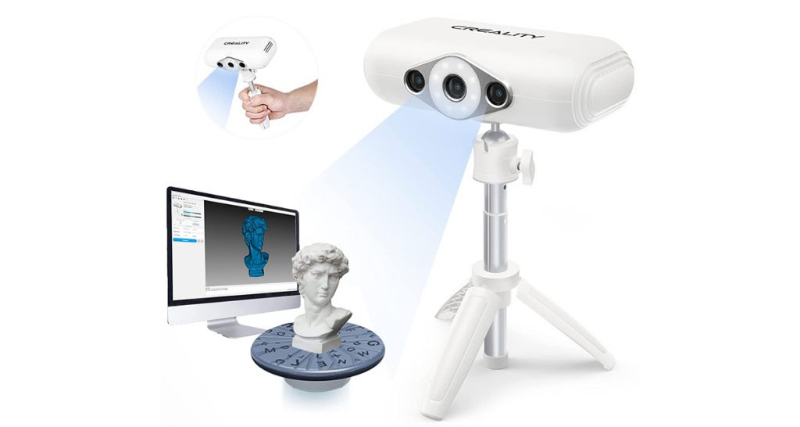Break down the image into a detailed narrative.

This image features a compact 3D scanner designed for easily capturing the likeness of objects, making it ideal for creating detailed 3D models. The scanner, prominently labeled "Creality," is depicted in action, illustrating its versatility. One hand is shown holding the device, while it projects light onto a small sculpture of a classical bust placed on a rotating base. The scene also includes a monitor displaying the scanning interface, showcasing real-time progress and possibly the scanned image. The device is mounted on a tripod for stability, emphasizing its practical design for home use, particularly for makers and hobbyists interested in 3D printing or creating personalized gifts, especially around the Thanksgiving season.